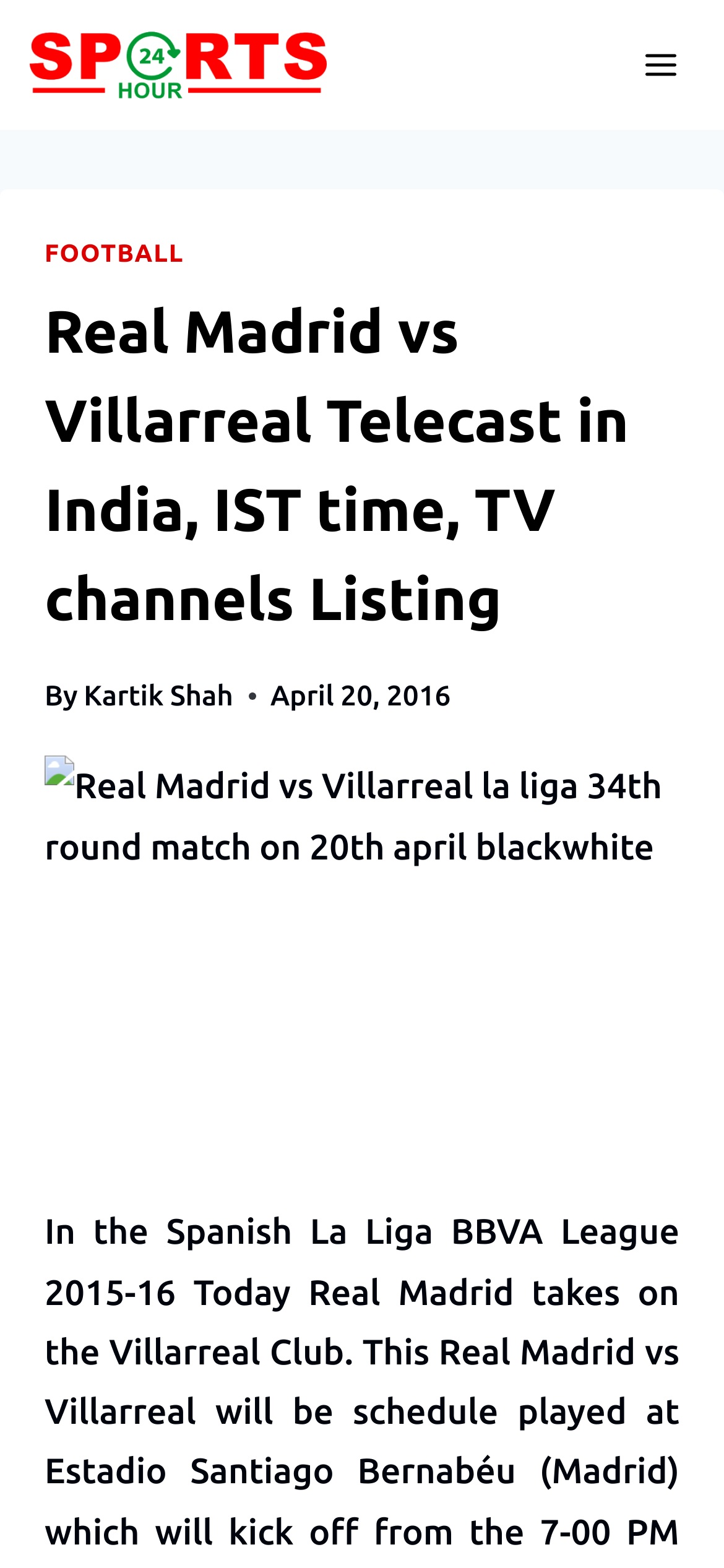Give a complete and precise description of the webpage's appearance.

The webpage is about the telecast of a football match between Real Madrid and Villarreal in the Spanish La Liga BBVA League 2015-16. At the top left, there is a link to the website "Sports24hour" accompanied by an image with the same name. On the top right, there is a button to open a menu.

Below the top section, there is a header area that spans almost the entire width of the page. Within this header, there are several elements. On the left, there is a link to a "FOOTBALL" section. Next to it, there is a heading that displays the title of the webpage, "Real Madrid vs Villarreal Telecast in India, IST time, TV channels Listing". Further to the right, there is a "By" label followed by a link to the author, "Kartik Shah". Below the author's name, there is a time element that displays the date "April 20, 2016".

Below the header area, there is a large image that takes up most of the page's width, depicting a black and white illustration of the Real Madrid vs Villarreal La Liga match.